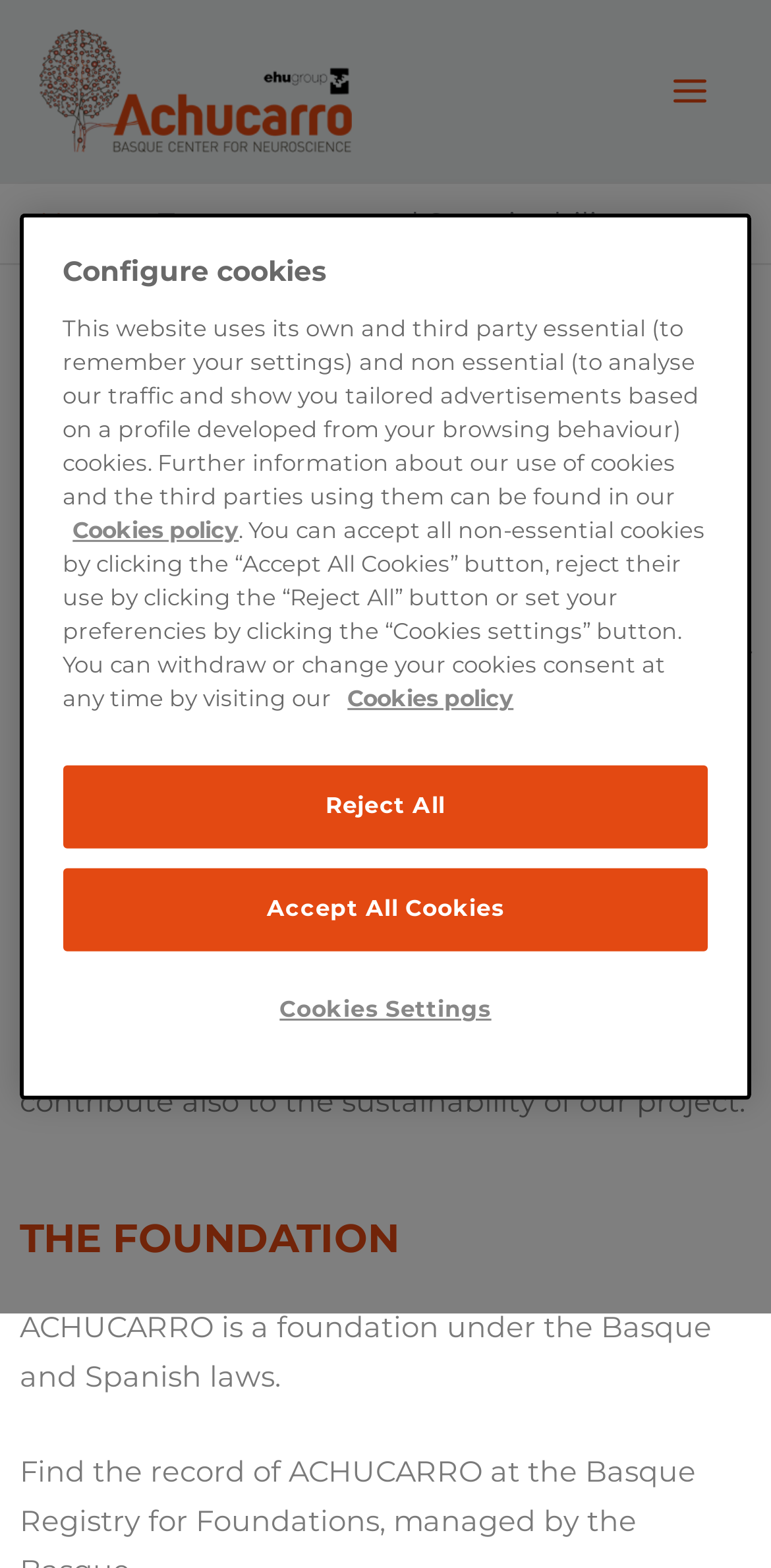What is the relationship between the organization and its Board of Trustees?
Answer the question with a thorough and detailed explanation.

I found the answer by reading the static text element that describes the organization's policies, which states that the organization follows the will of its Board of Trustees.